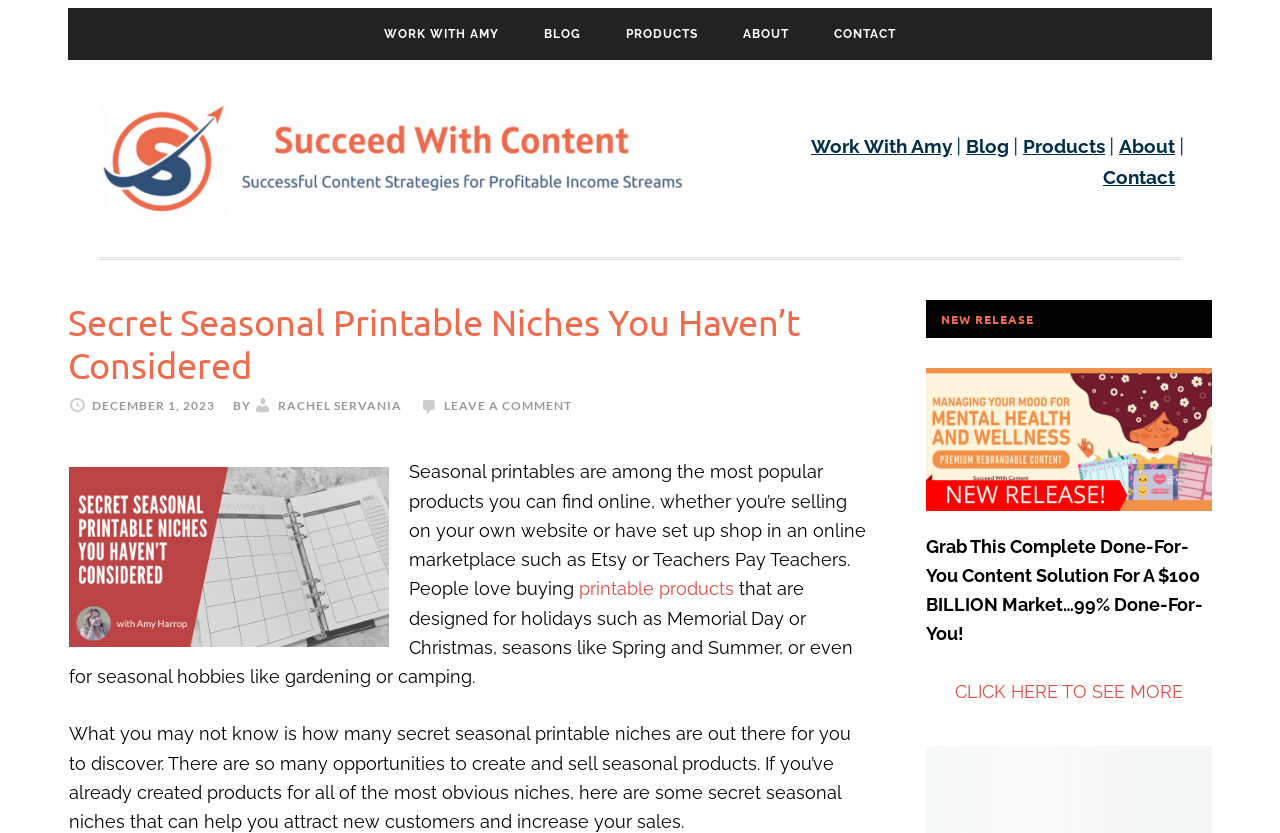From the element description: "Blog", extract the bounding box coordinates of the UI element. The coordinates should be expressed as four float numbers between 0 and 1, in the order [left, top, right, bottom].

[0.752, 0.162, 0.792, 0.188]